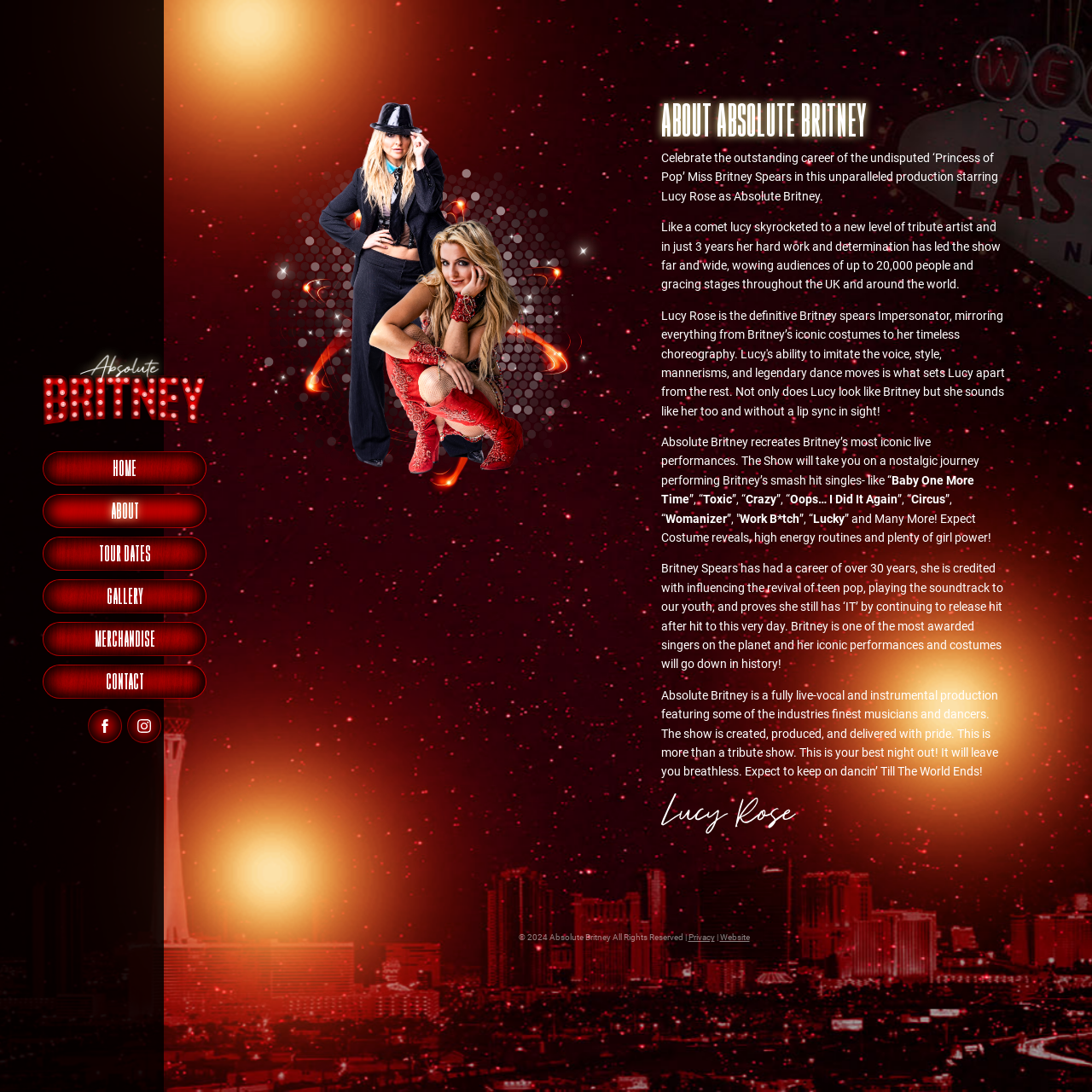Specify the bounding box coordinates of the element's area that should be clicked to execute the given instruction: "Check out the GALLERY". The coordinates should be four float numbers between 0 and 1, i.e., [left, top, right, bottom].

[0.039, 0.53, 0.189, 0.561]